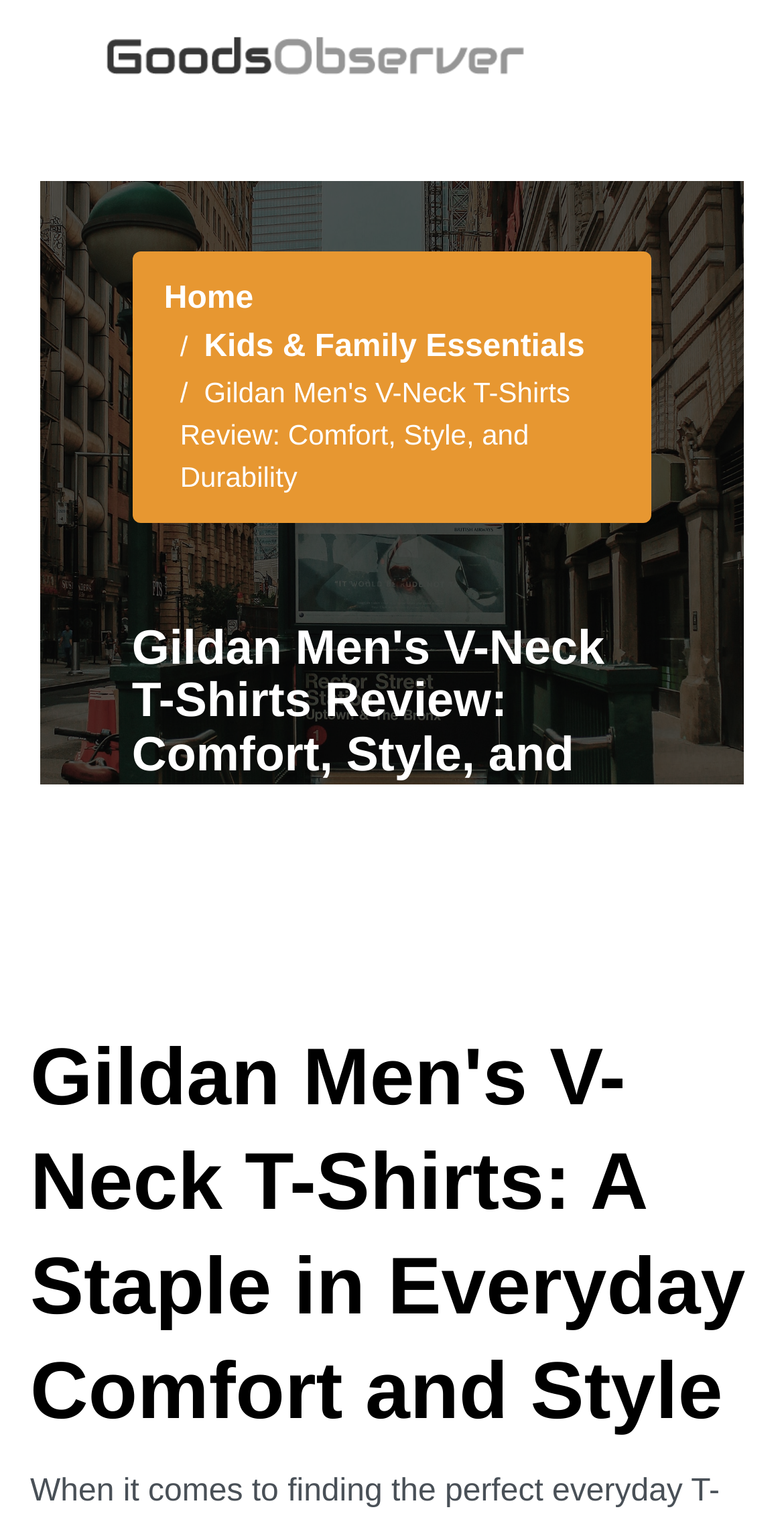Please provide a short answer using a single word or phrase for the question:
Is there a navigation menu on the webpage?

Yes